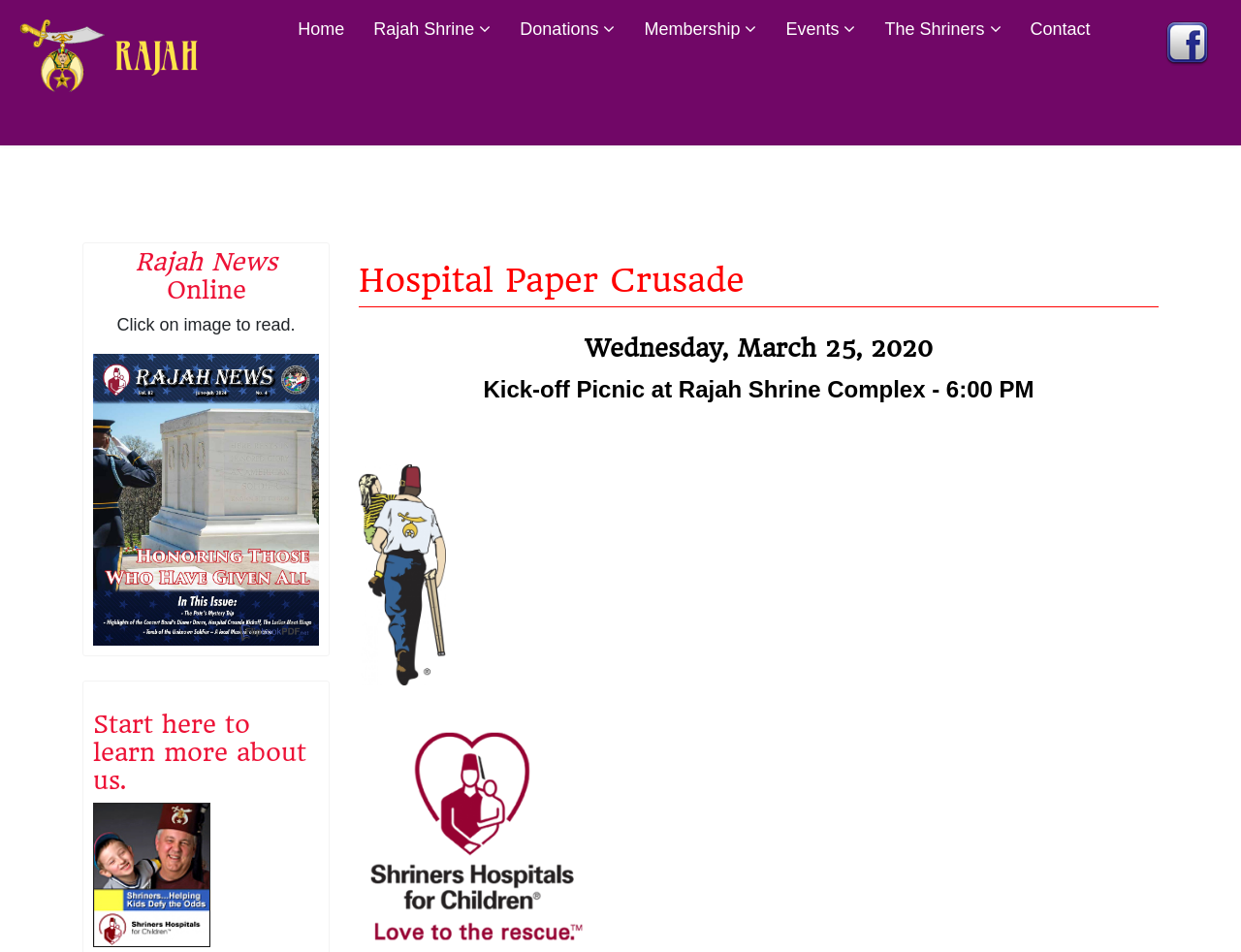Based on the element description alt="facebook iph 48", identify the bounding box of the UI element in the given webpage screenshot. The coordinates should be in the format (top-left x, top-left y, bottom-right x, bottom-right y) and must be between 0 and 1.

[0.938, 0.02, 0.976, 0.069]